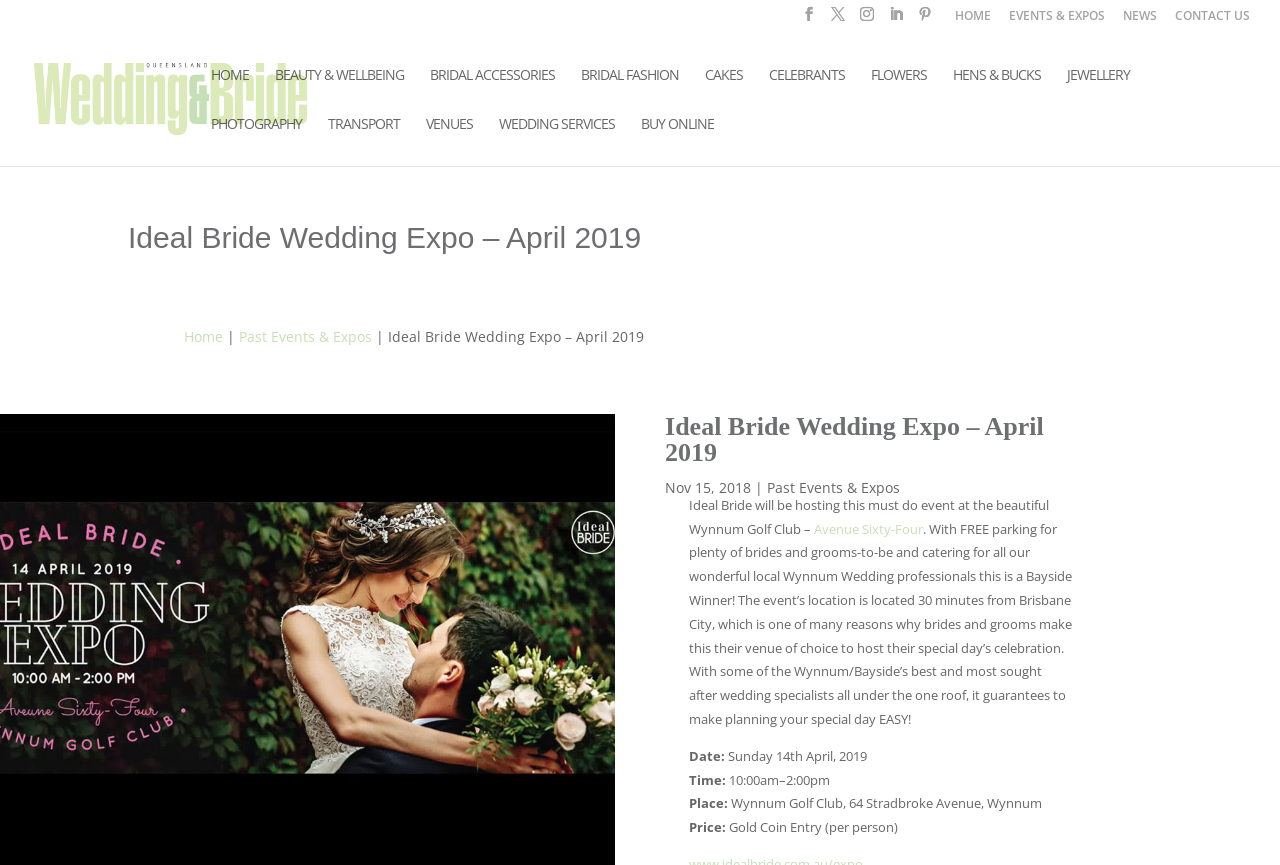Please identify the bounding box coordinates of the element on the webpage that should be clicked to follow this instruction: "Go to HOME". The bounding box coordinates should be given as four float numbers between 0 and 1, formatted as [left, top, right, bottom].

[0.746, 0.012, 0.774, 0.036]